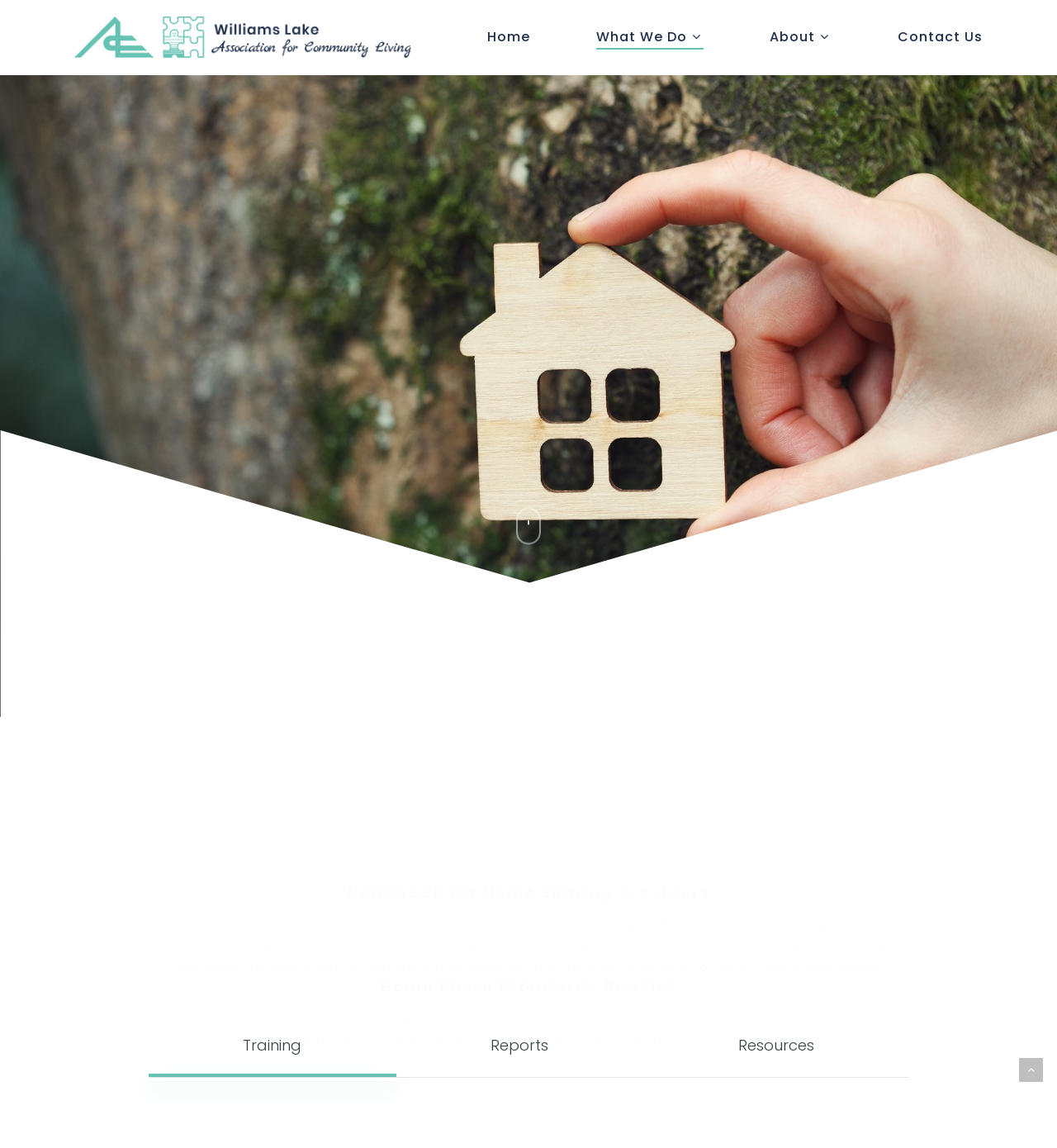Please identify the bounding box coordinates of the element's region that I should click in order to complete the following instruction: "Read the handbook for Home Sharing Providers". The bounding box coordinates consist of four float numbers between 0 and 1, i.e., [left, top, right, bottom].

[0.169, 0.732, 0.228, 0.747]